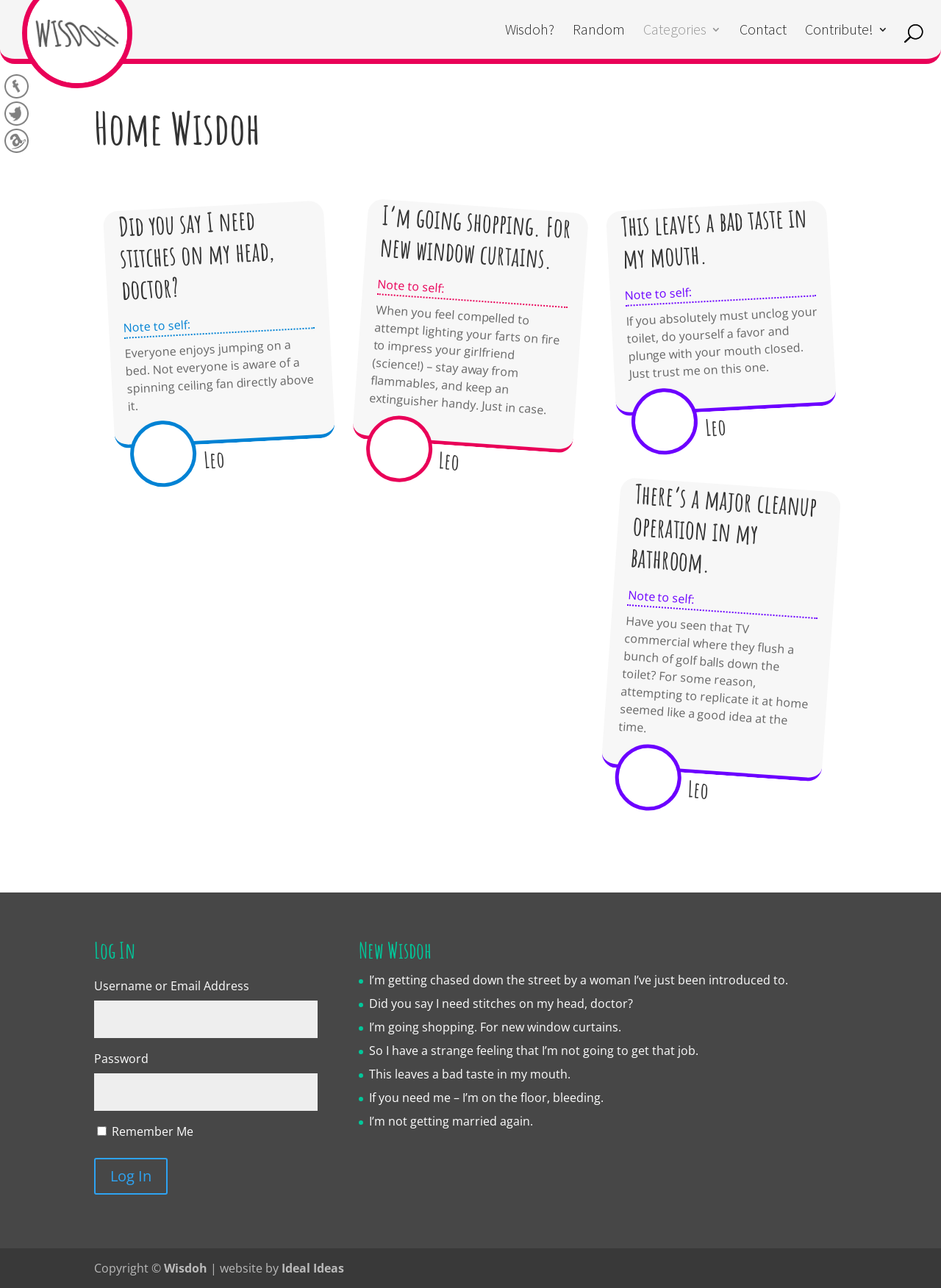Provide a thorough and detailed response to the question by examining the image: 
What is the category of the articles on the webpage?

The articles on the webpage have humorous titles and content, such as 'Did you say I need stitches on my head, doctor?' and 'I’m going shopping. For new window curtains.', indicating that they are humorous stories.